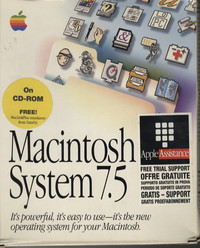Give a one-word or short phrase answer to the question: 
What is the format of the operating system?

CD-ROM